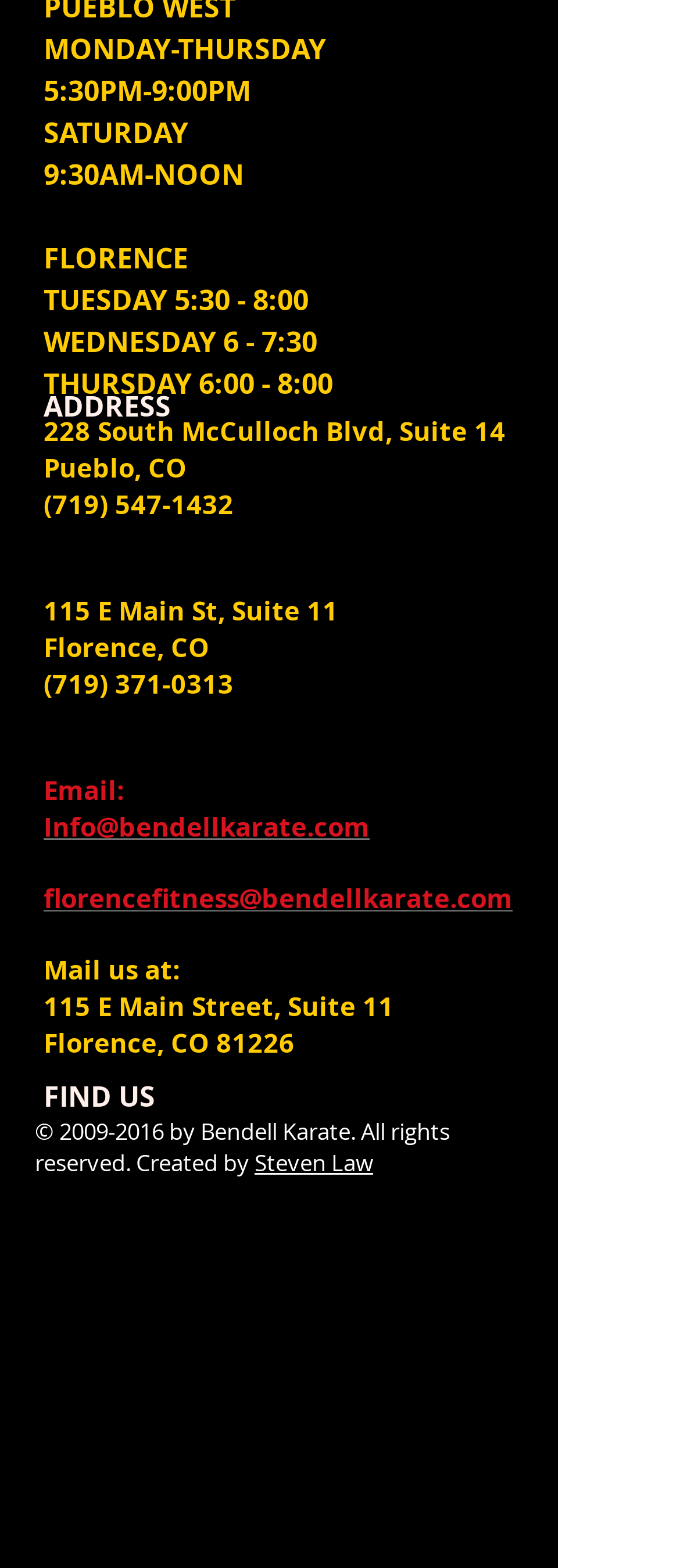Refer to the screenshot and answer the following question in detail:
What is the phone number of the Pueblo location?

I found the phone number by examining the link element '(719) 547-1432' which is located at [0.064, 0.31, 0.344, 0.334] and is part of the root element.